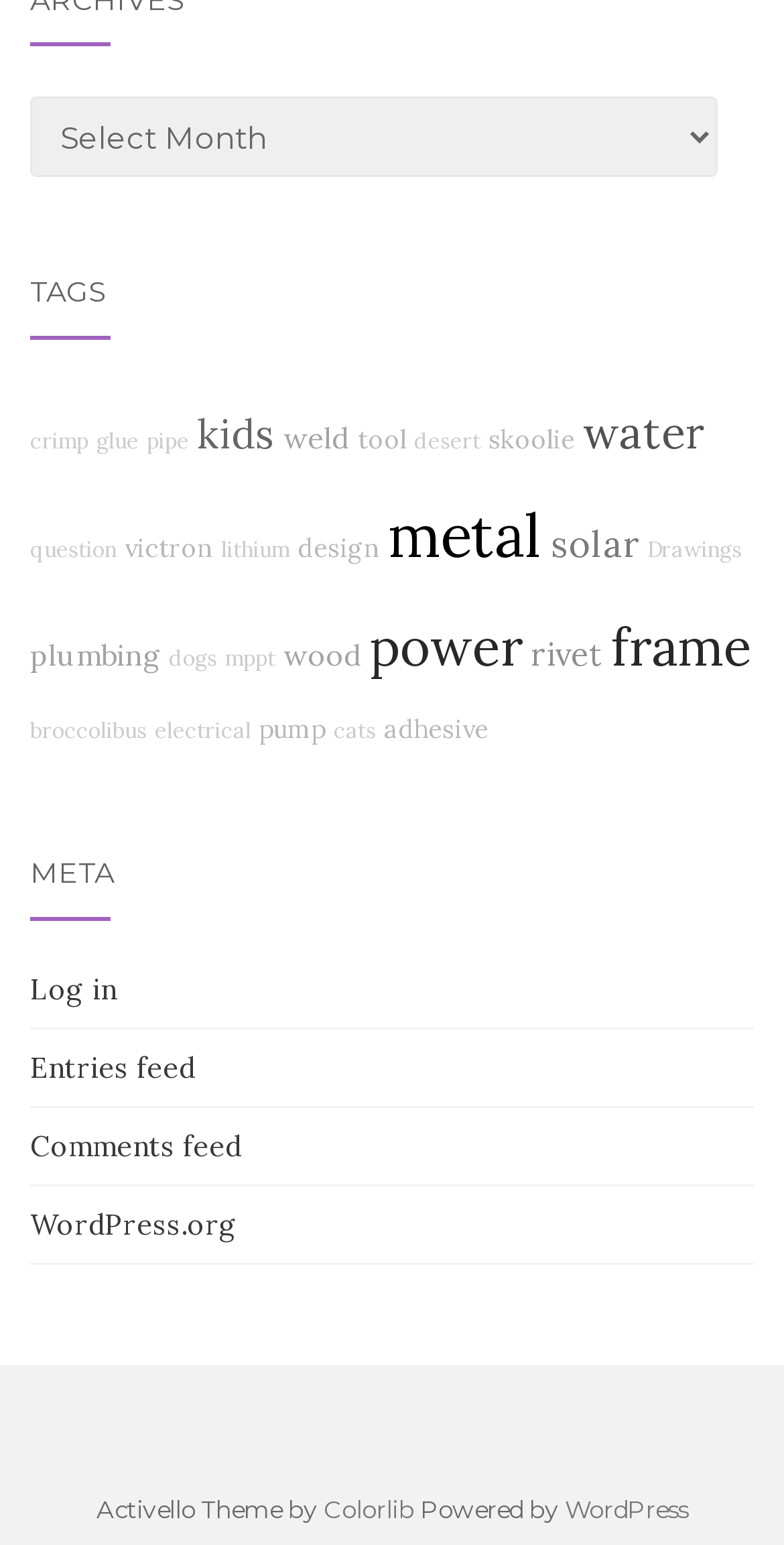Locate the bounding box of the user interface element based on this description: "Log in".

[0.038, 0.628, 0.149, 0.652]